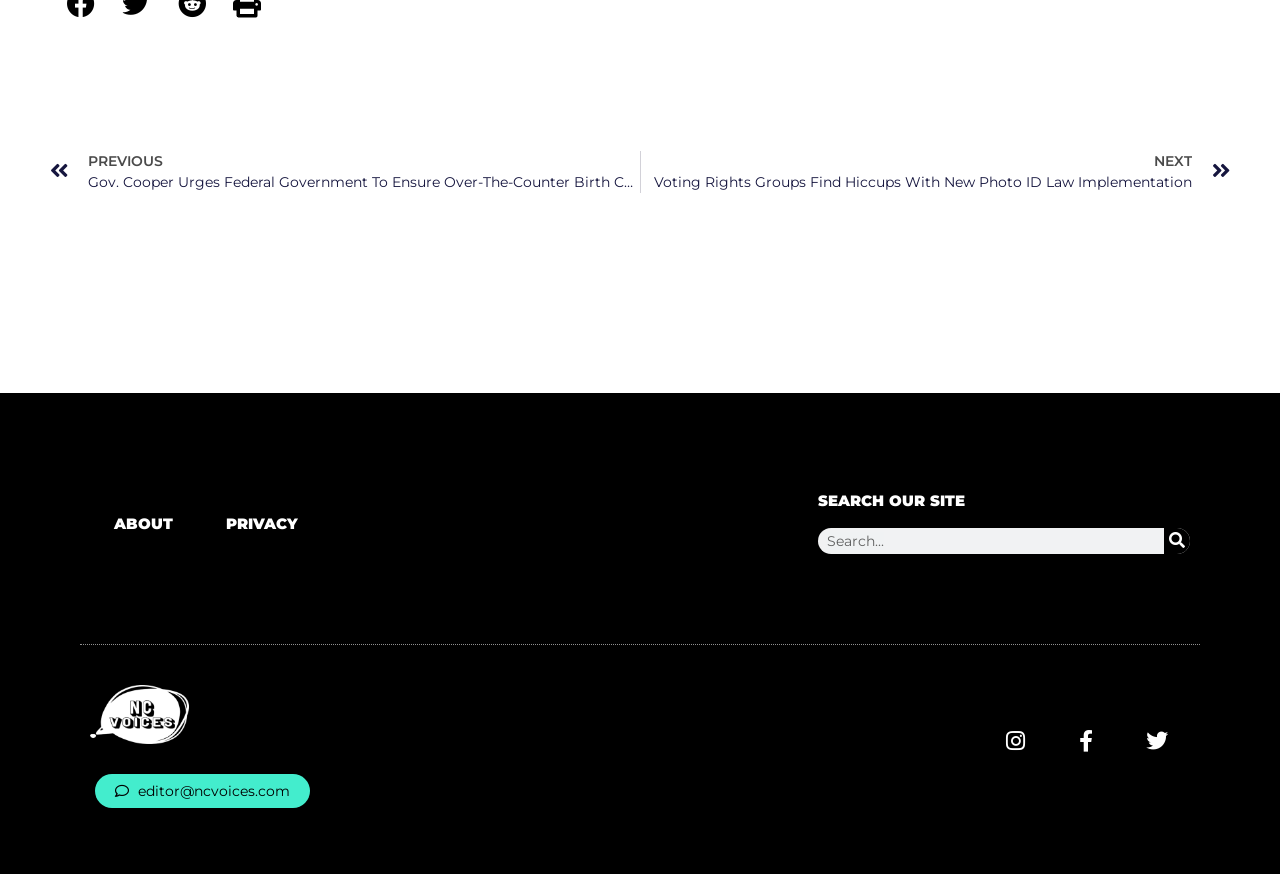Please determine the bounding box coordinates of the clickable area required to carry out the following instruction: "Follow on Instagram". The coordinates must be four float numbers between 0 and 1, represented as [left, top, right, bottom].

[0.767, 0.81, 0.819, 0.886]